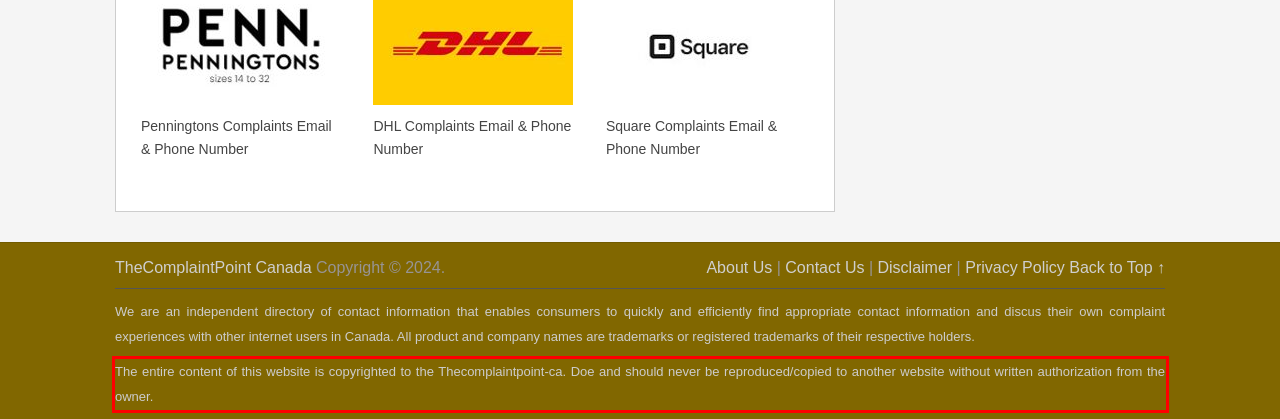Using the provided screenshot, read and generate the text content within the red-bordered area.

The entire content of this website is copyrighted to the Thecomplaintpoint-ca. Doe and should never be reproduced/copied to another website without written authorization from the owner.